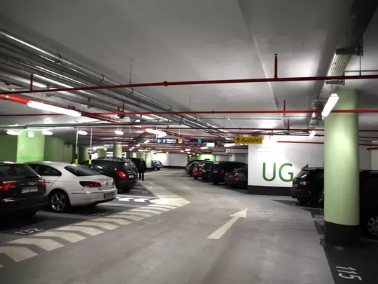Provide an in-depth description of the image.

The image depicts the interior of the Rotteckring underground car park in Freiburg, Germany. The space is designed with bright lighting and modern structural elements, featuring several parked vehicles in meticulously marked parking spaces. Prominent green support columns enhance the visual appeal of the area, while red pipes overhead provide necessary infrastructure for ventilation and fire safety. The letter "UG," indicating "Untergeschoss" or basement level in German, is visibly painted on the wall, serving as a helpful guide for navigating the car park. Overall, the image captures a well-organized and functional underground parking facility, showcasing the recent refurbishments made to improve both aesthetics and usability.